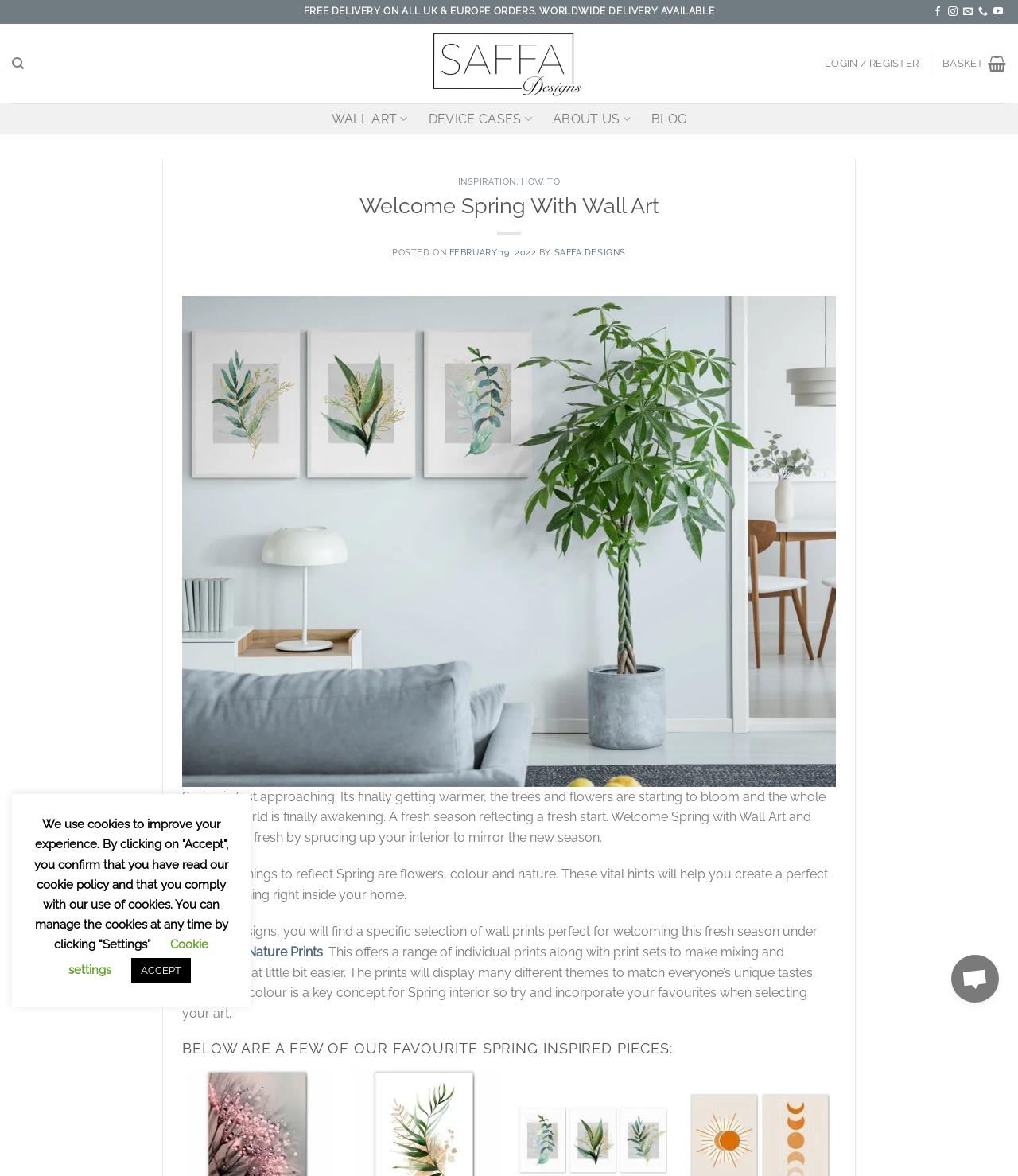Answer the question below using just one word or a short phrase: 
What type of cases are mentioned on the webpage?

Device cases